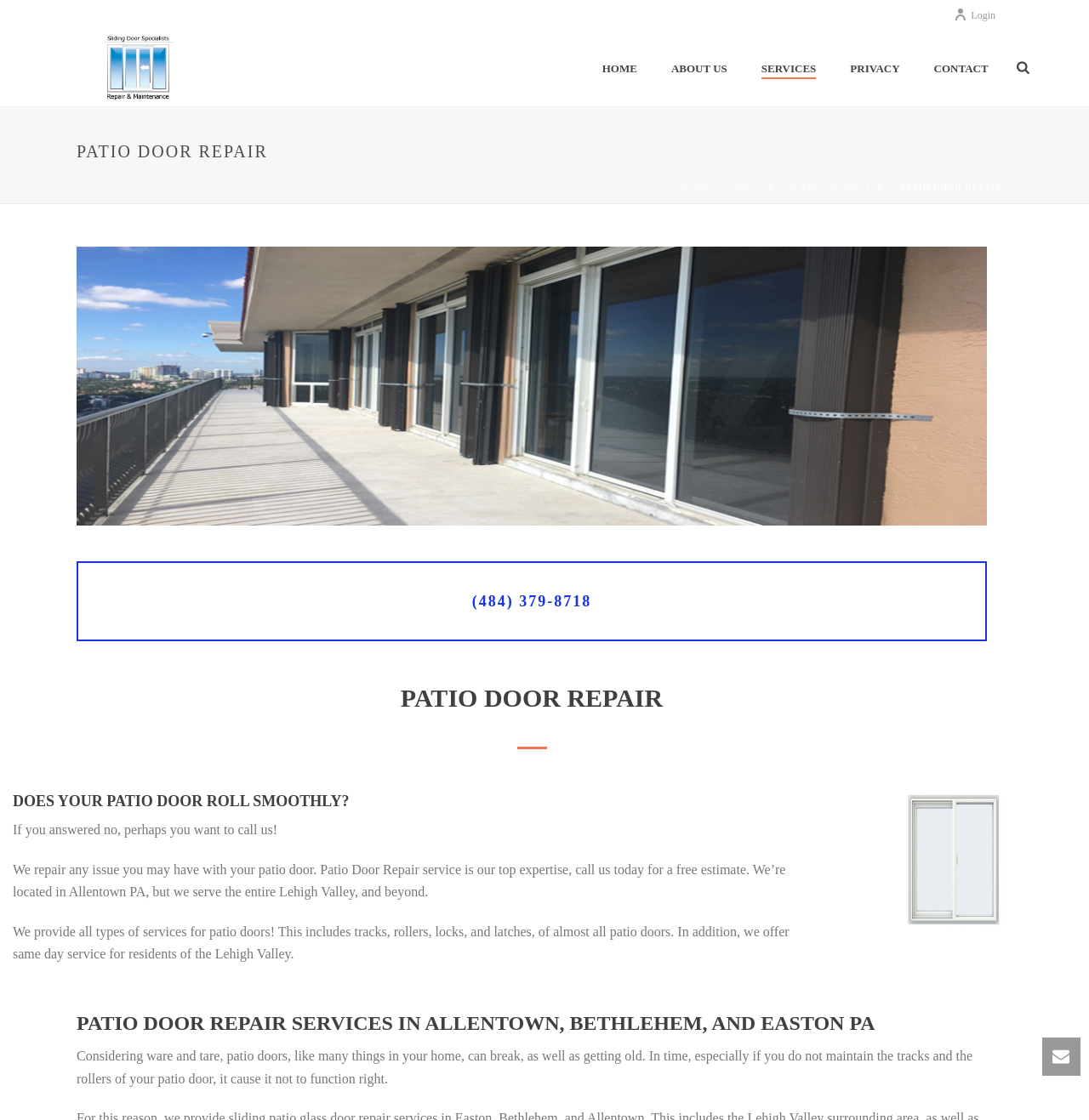Extract the bounding box coordinates of the UI element described: "Login". Provide the coordinates in the format [left, top, right, bottom] with values ranging from 0 to 1.

[0.876, 0.008, 0.914, 0.019]